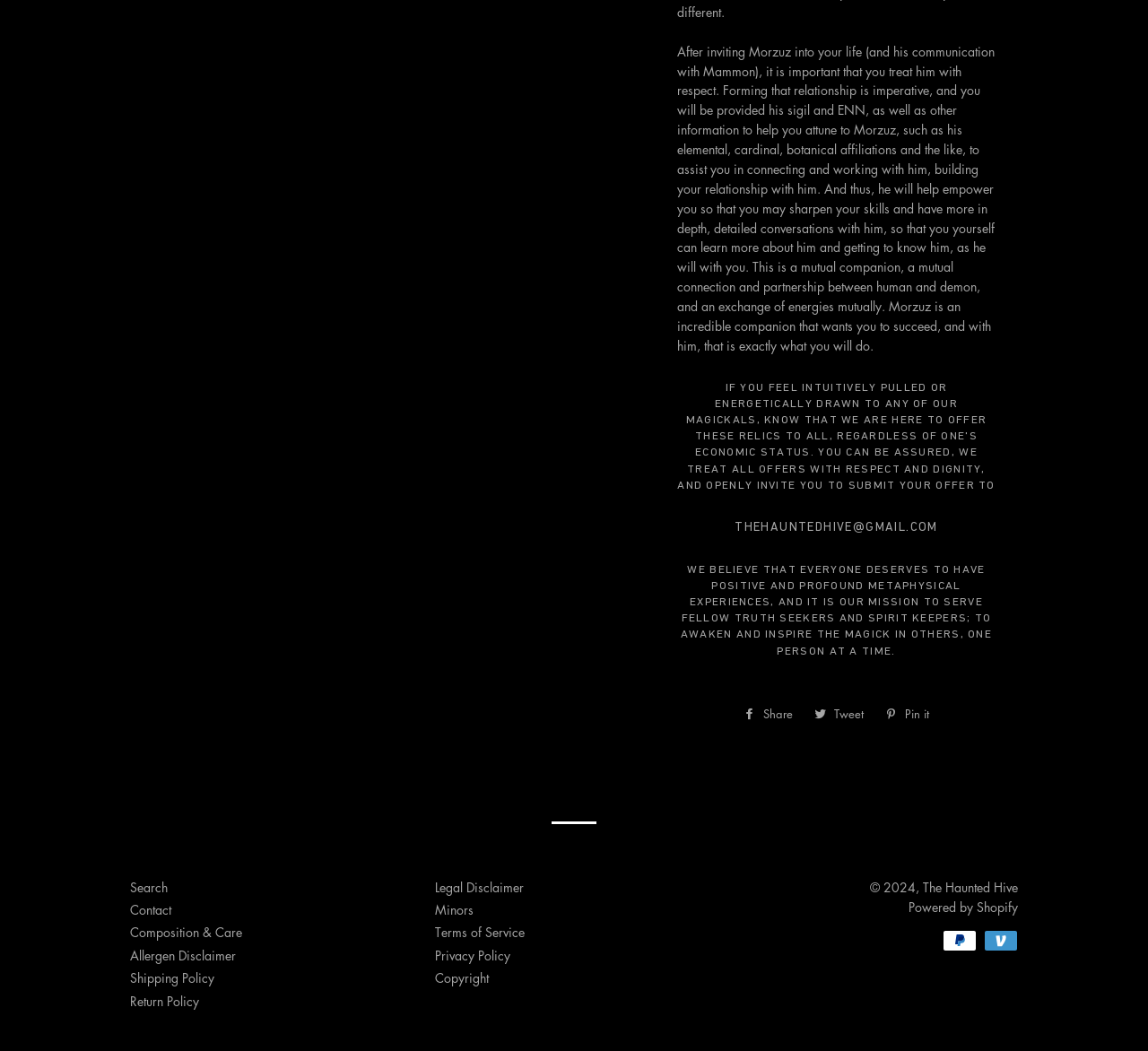Bounding box coordinates are specified in the format (top-left x, top-left y, bottom-right x, bottom-right y). All values are floating point numbers bounded between 0 and 1. Please provide the bounding box coordinate of the region this sentence describes: july august

None